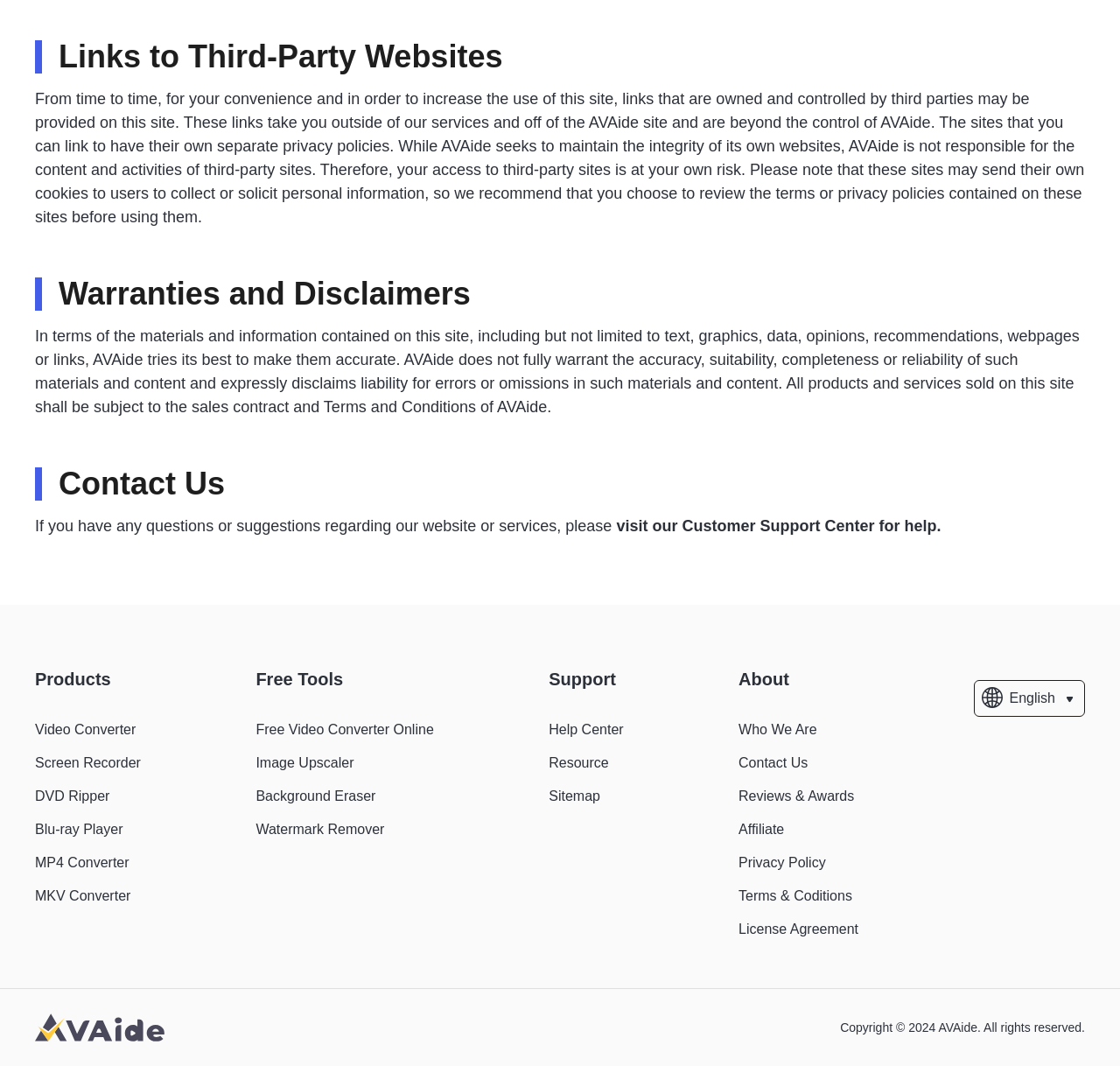Answer the question below in one word or phrase:
What is the purpose of the 'Free Tools' section?

Provide free online tools